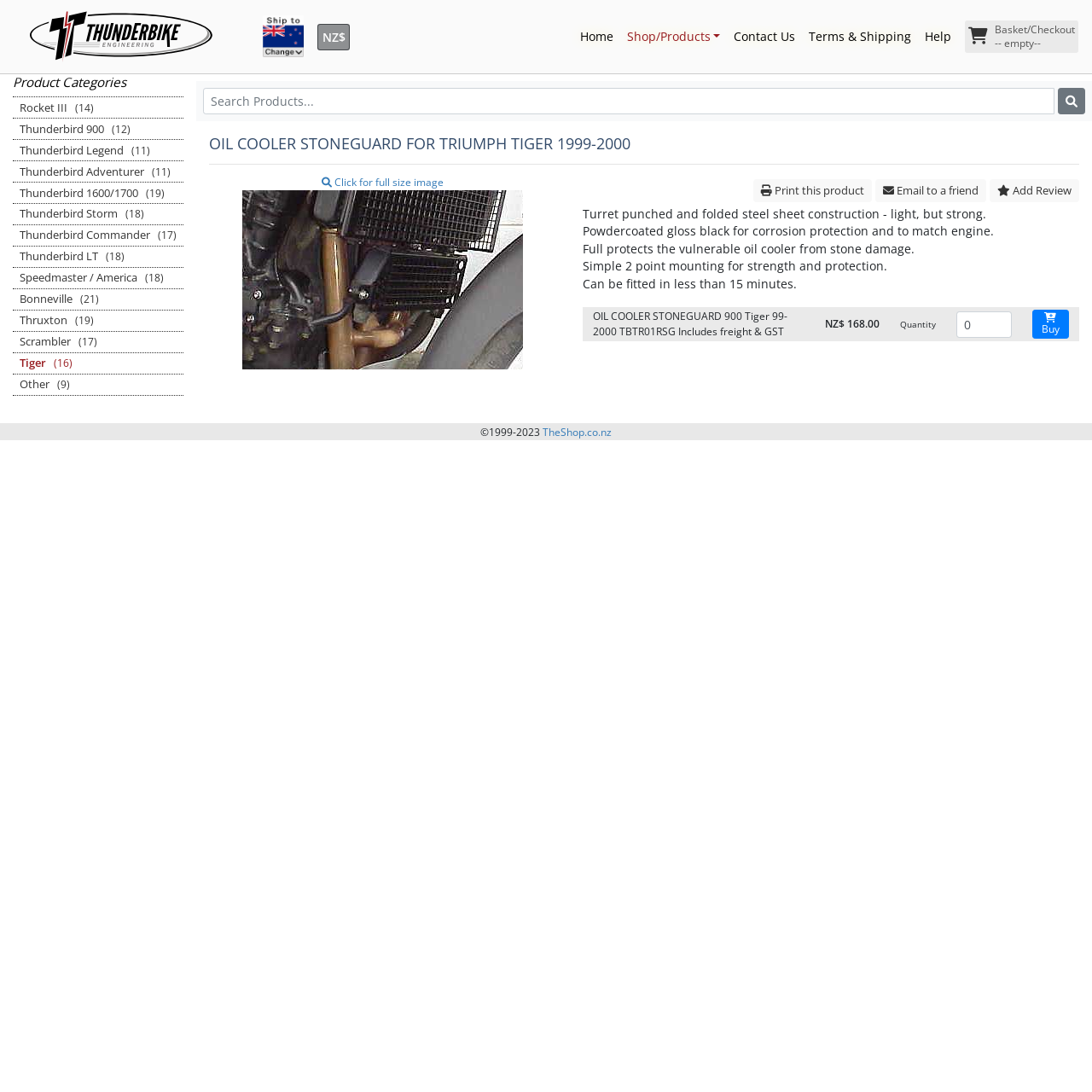What is the material of the product?
Answer the question with a detailed and thorough explanation.

The webpage describes the product as having a 'turret punched and folded steel sheet construction', which suggests that the material of the product is steel.